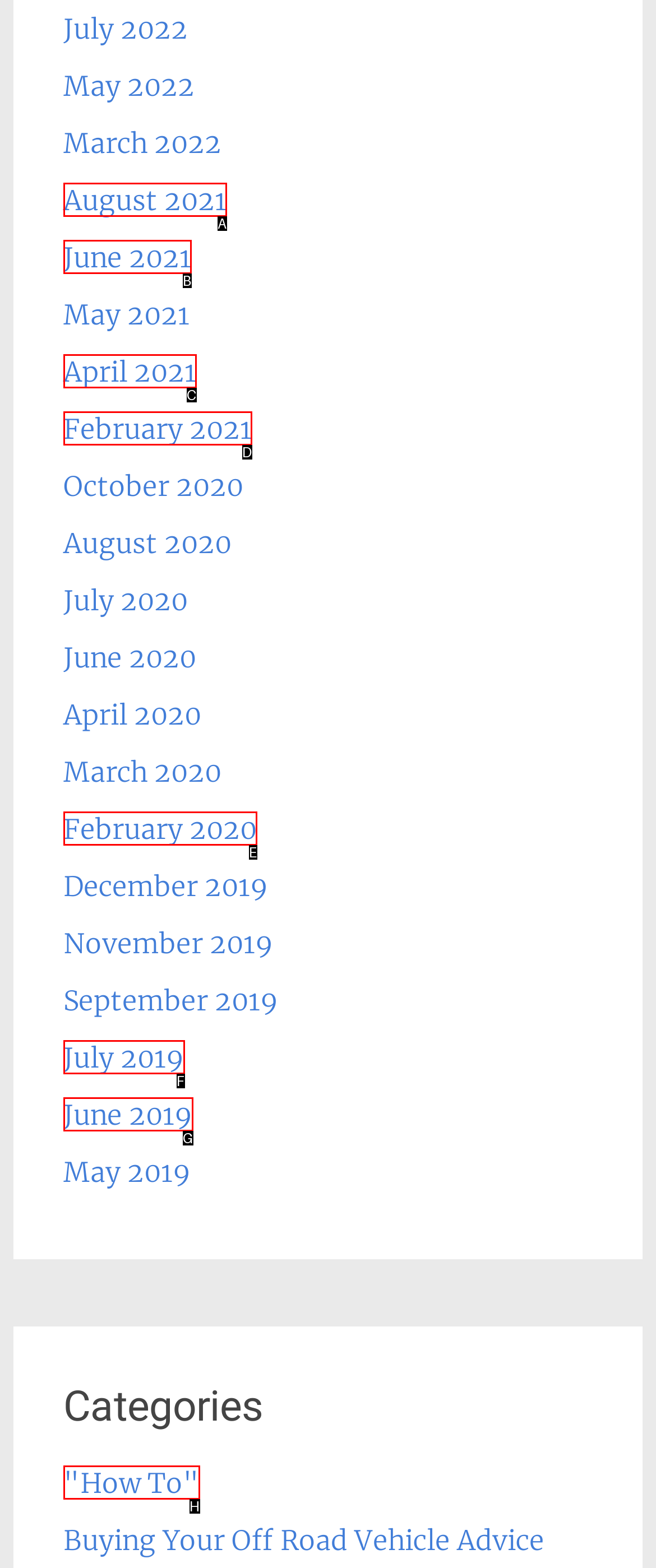Refer to the description: August 2021 and choose the option that best fits. Provide the letter of that option directly from the options.

A